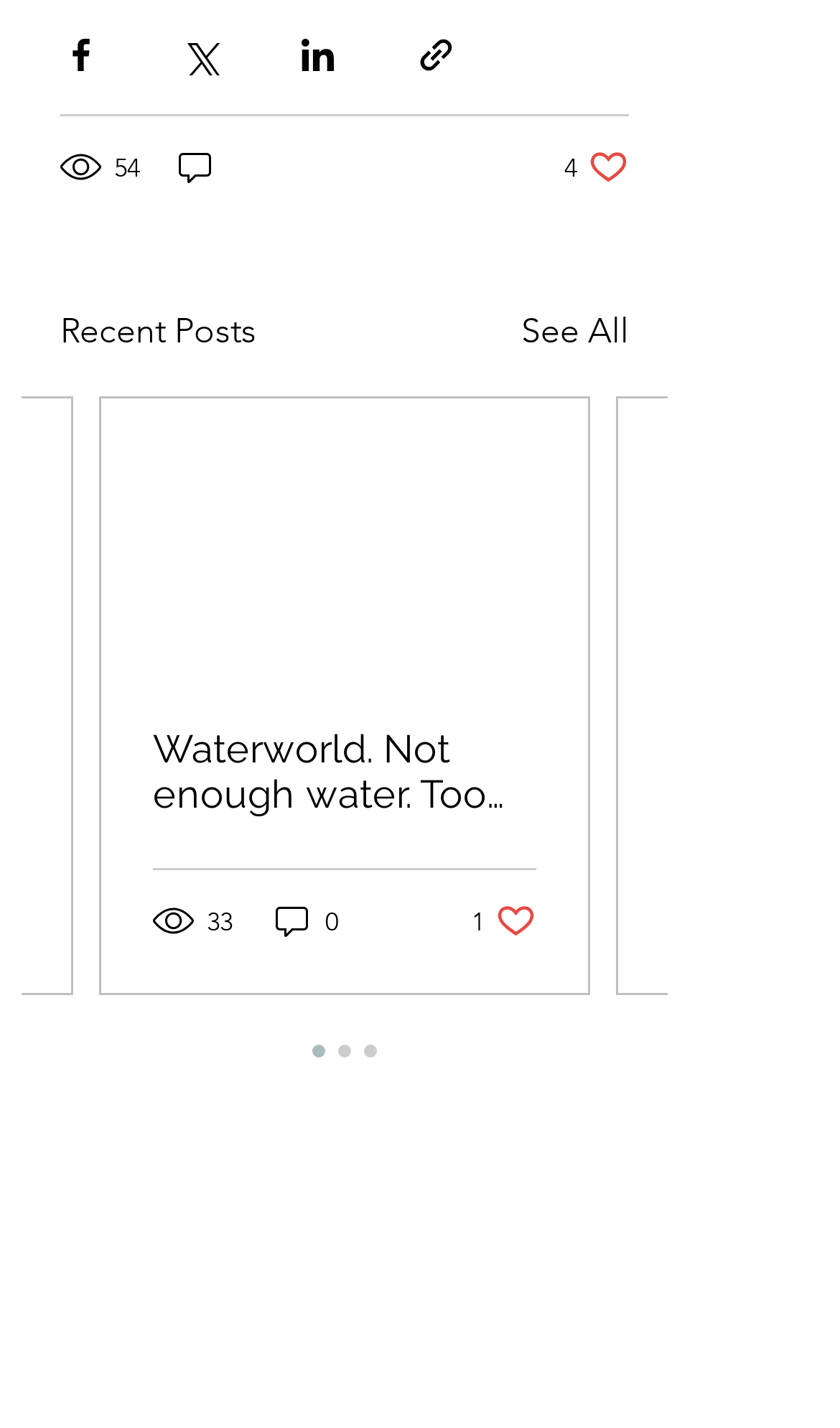Please identify the bounding box coordinates of the area I need to click to accomplish the following instruction: "check recent comments".

None